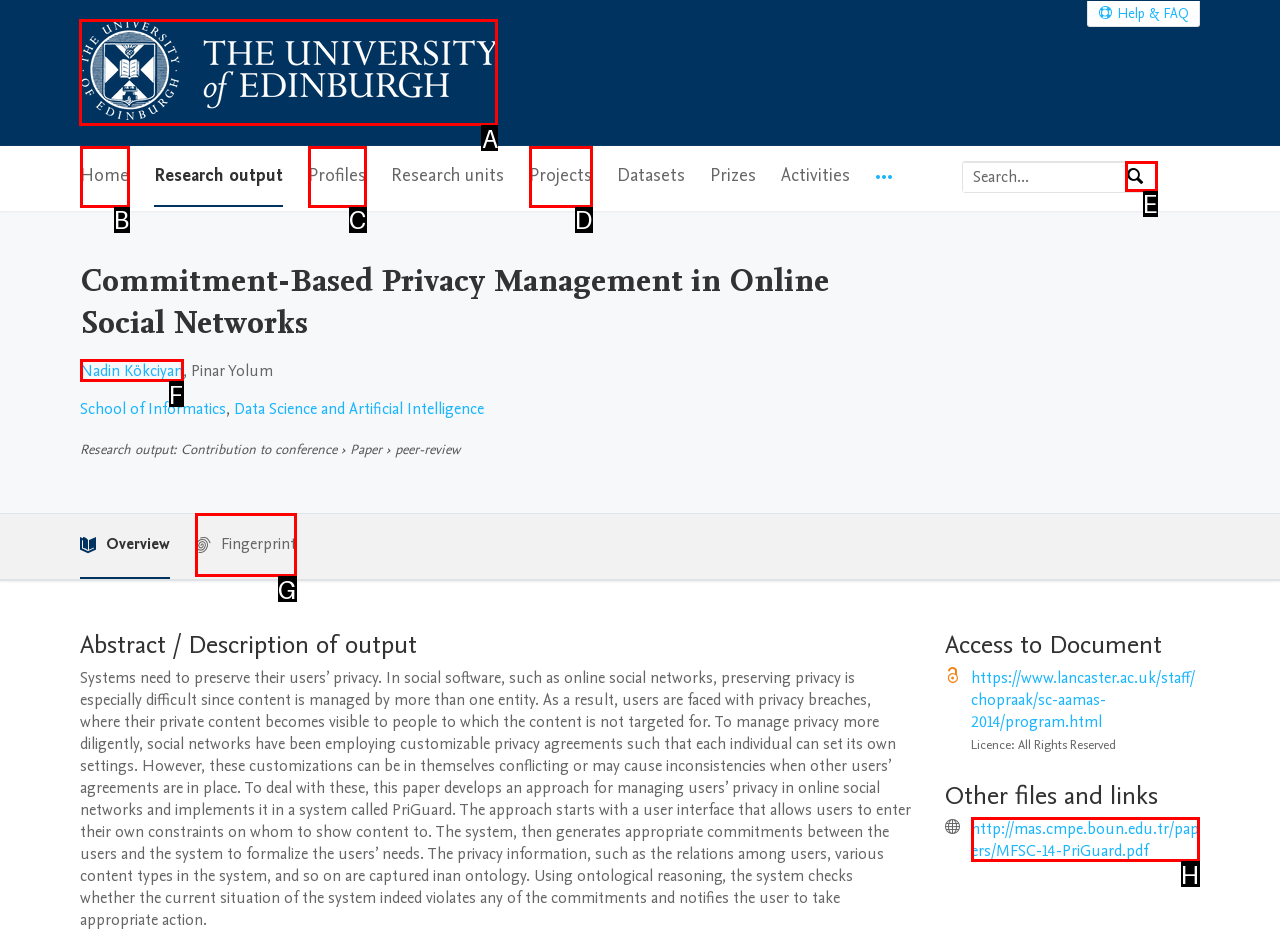Point out the UI element to be clicked for this instruction: Go to University of Edinburgh Research Explorer Home. Provide the answer as the letter of the chosen element.

A